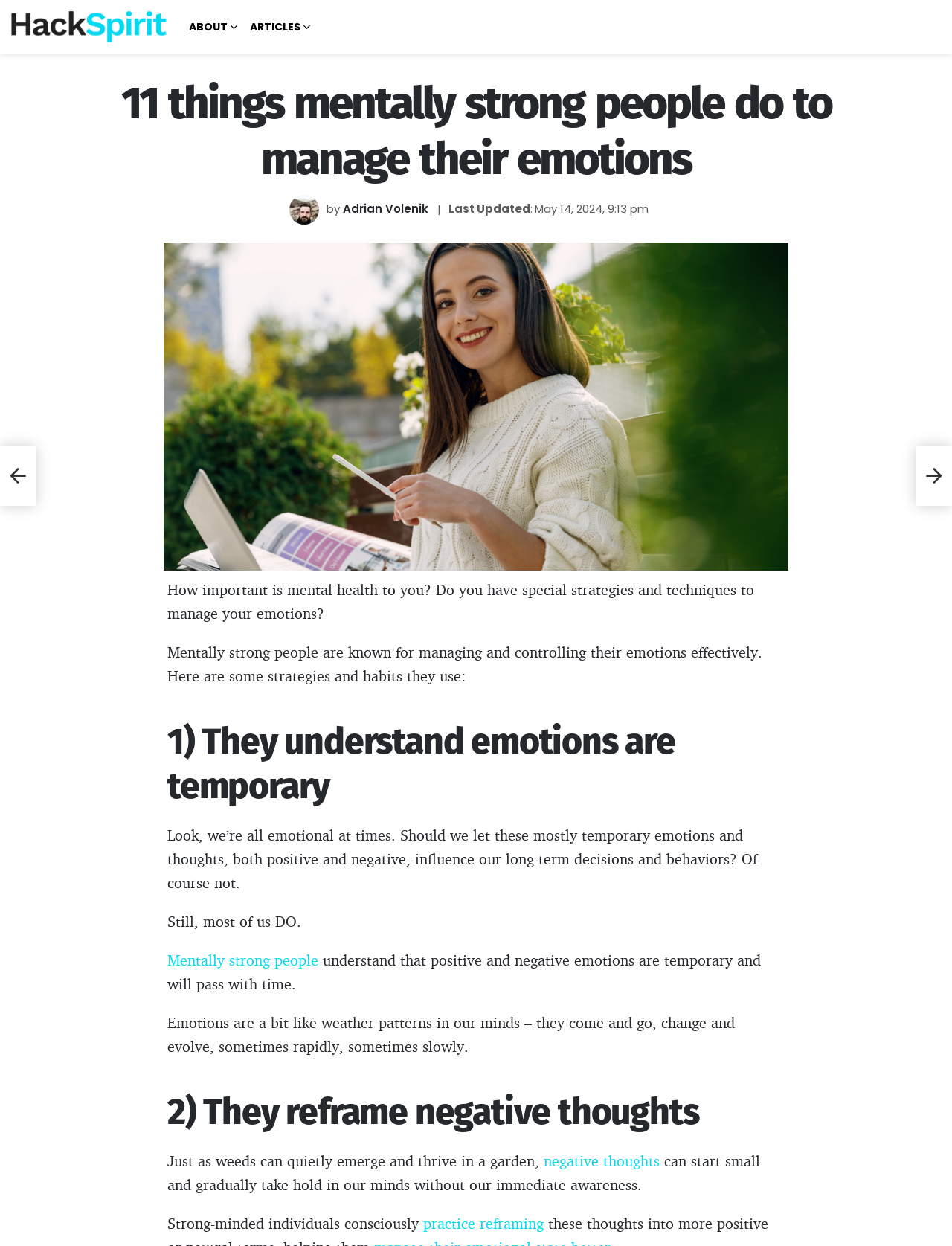What is the author of the article?
Please provide an in-depth and detailed response to the question.

The author of the article can be found by looking at the header section of the webpage, where it says 'by Adrian Volenik'.